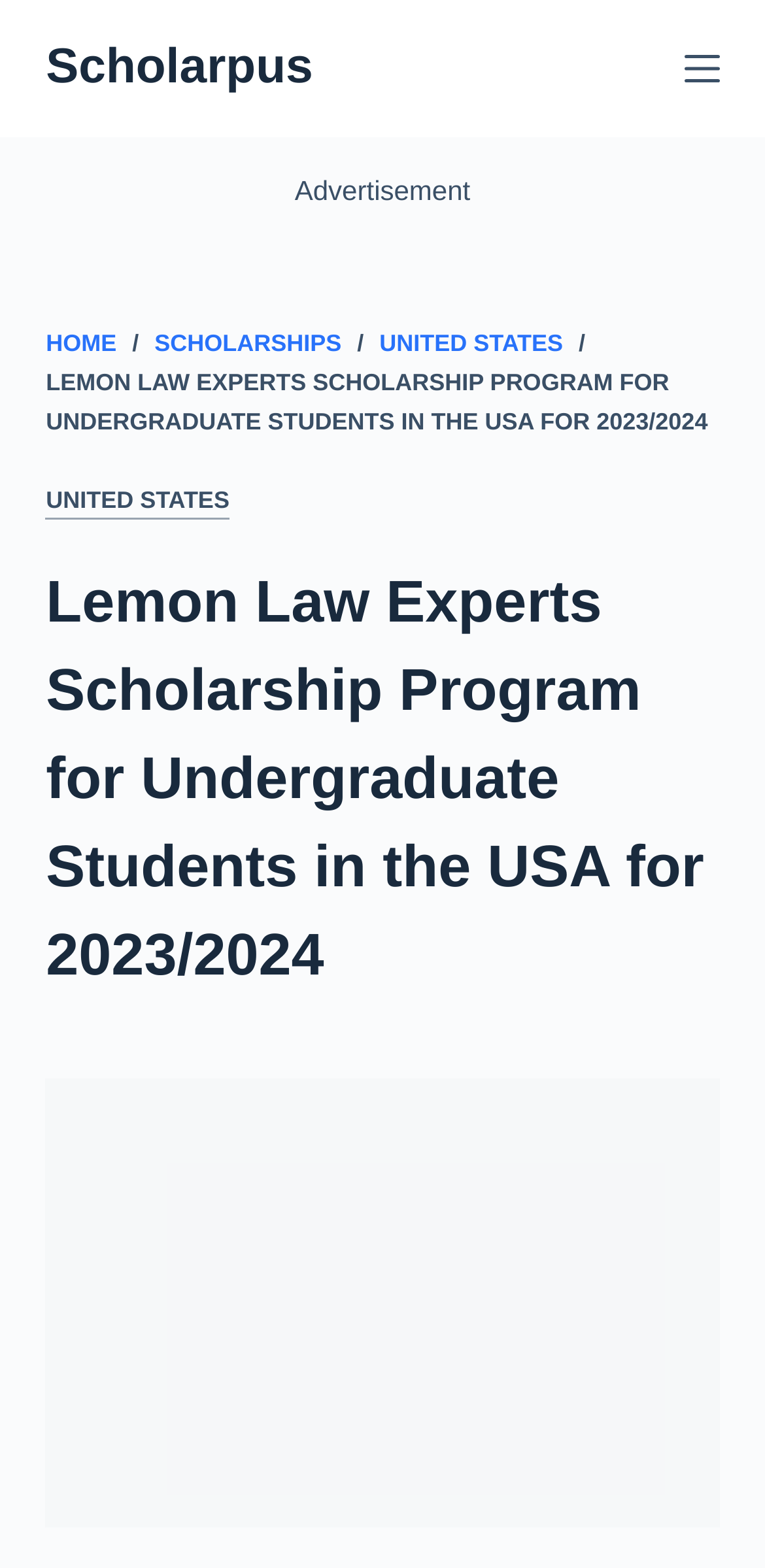Give a succinct answer to this question in a single word or phrase: 
How many links are in the top navigation bar?

3